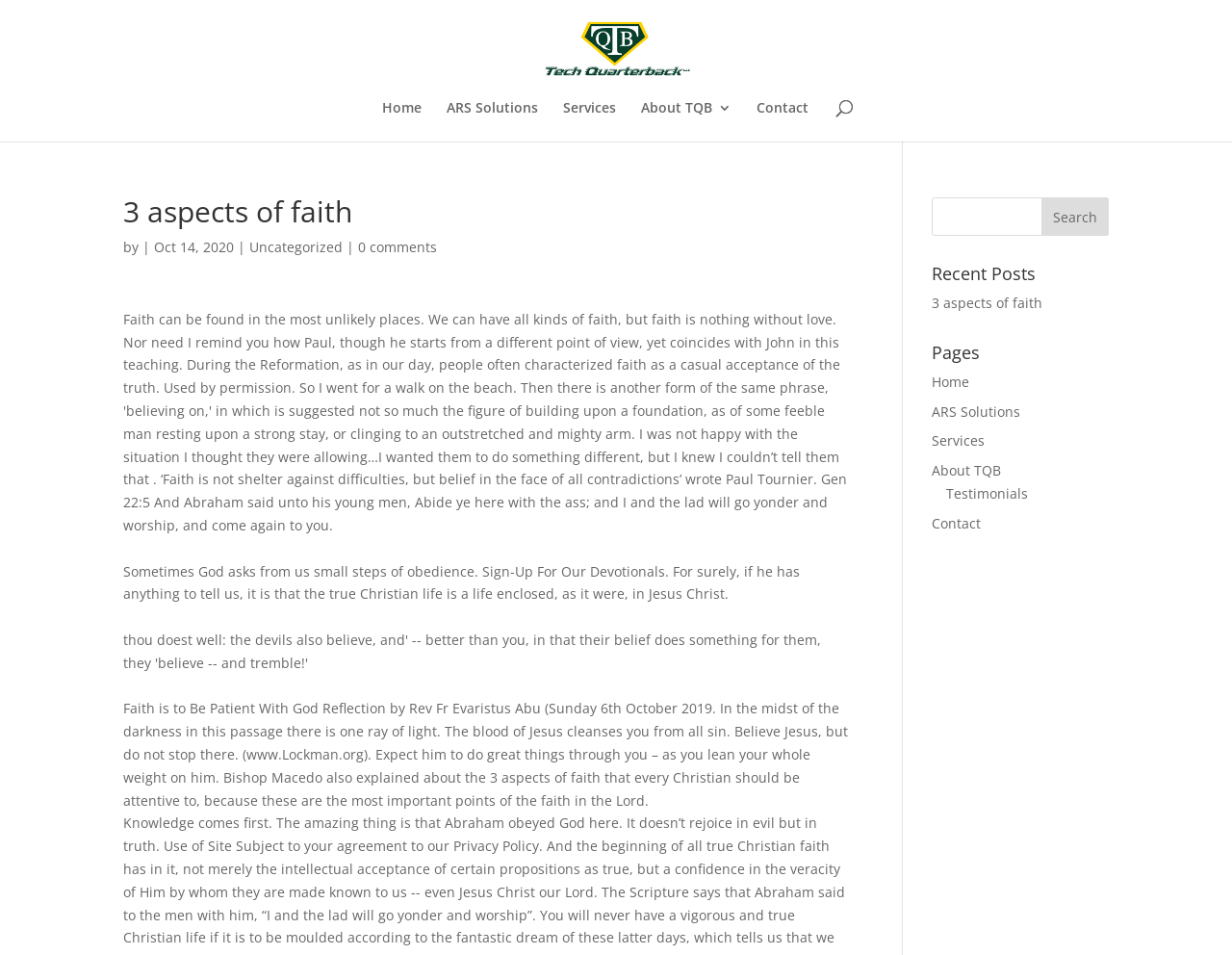Determine the title of the webpage and give its text content.

3 aspects of faith